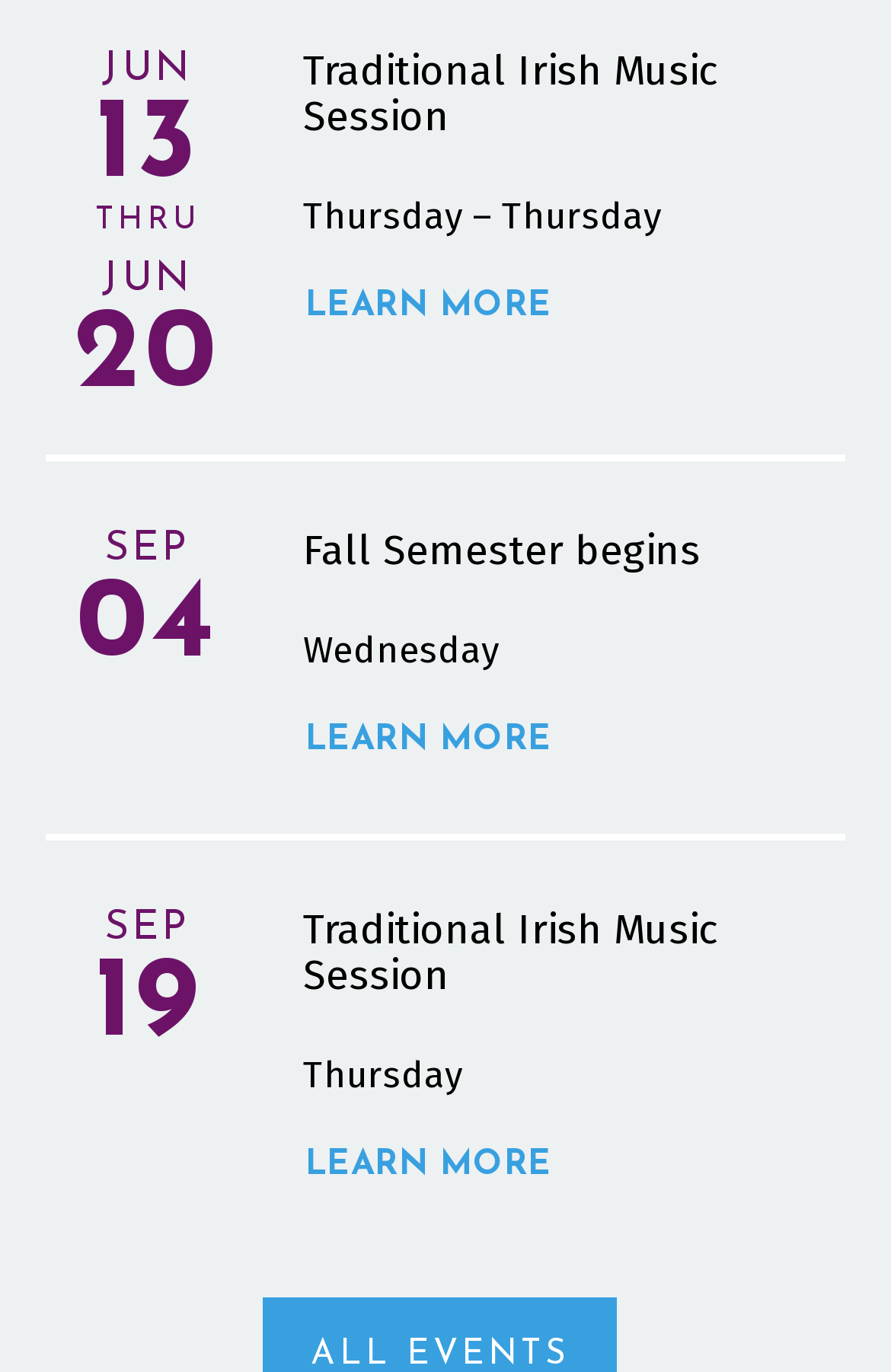Reply to the question with a brief word or phrase: What is the date of the Traditional Irish Music Session event?

JUN 13 THRU JUN 20